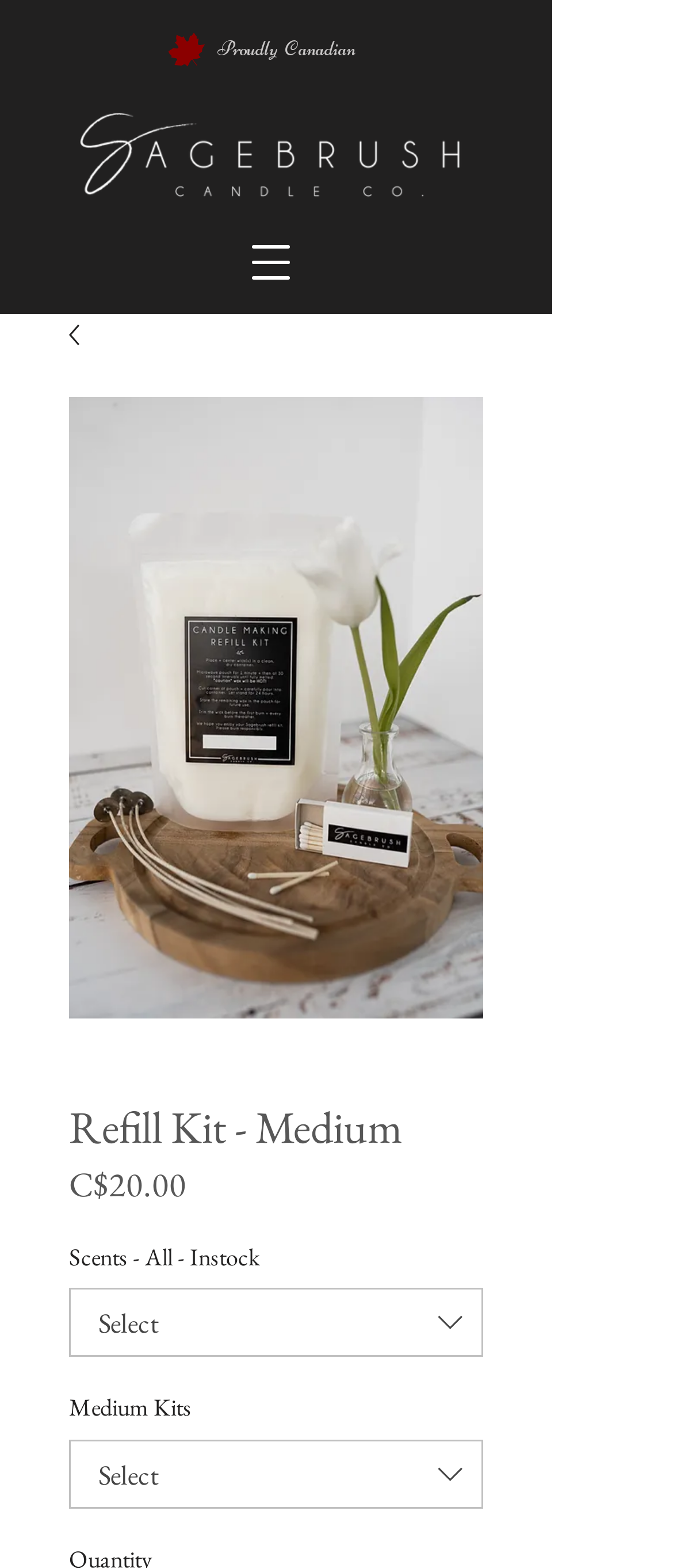What is the company name of the website?
Answer the question with a detailed explanation, including all necessary information.

I found the company name by looking at the image 'Sagebrush-logo-horz-wht.png' which is located at the top of the webpage, and the text 'Proudly Canadian' which suggests that the company is Canadian.